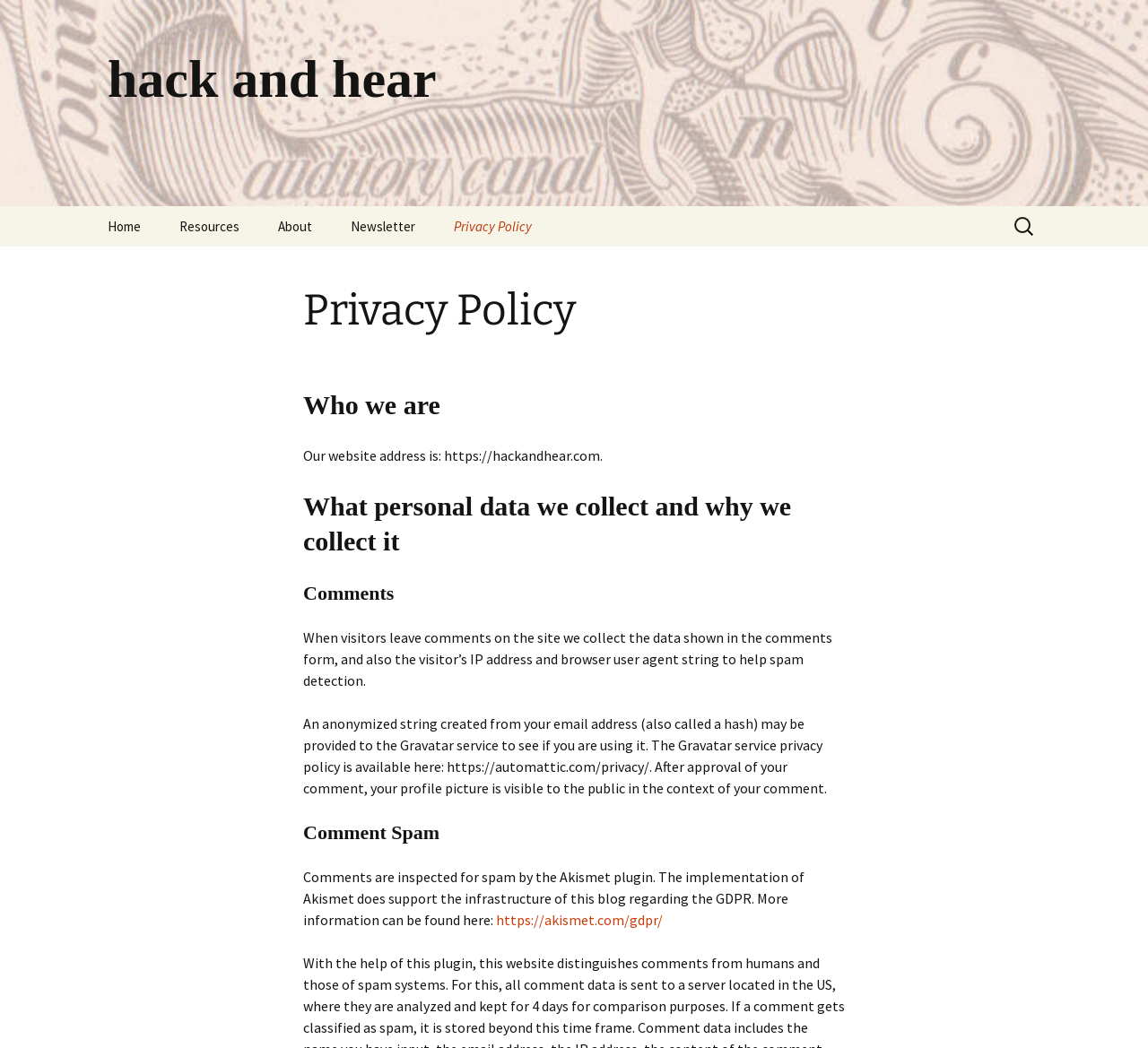Could you identify the text that serves as the heading for this webpage?

hack and hear